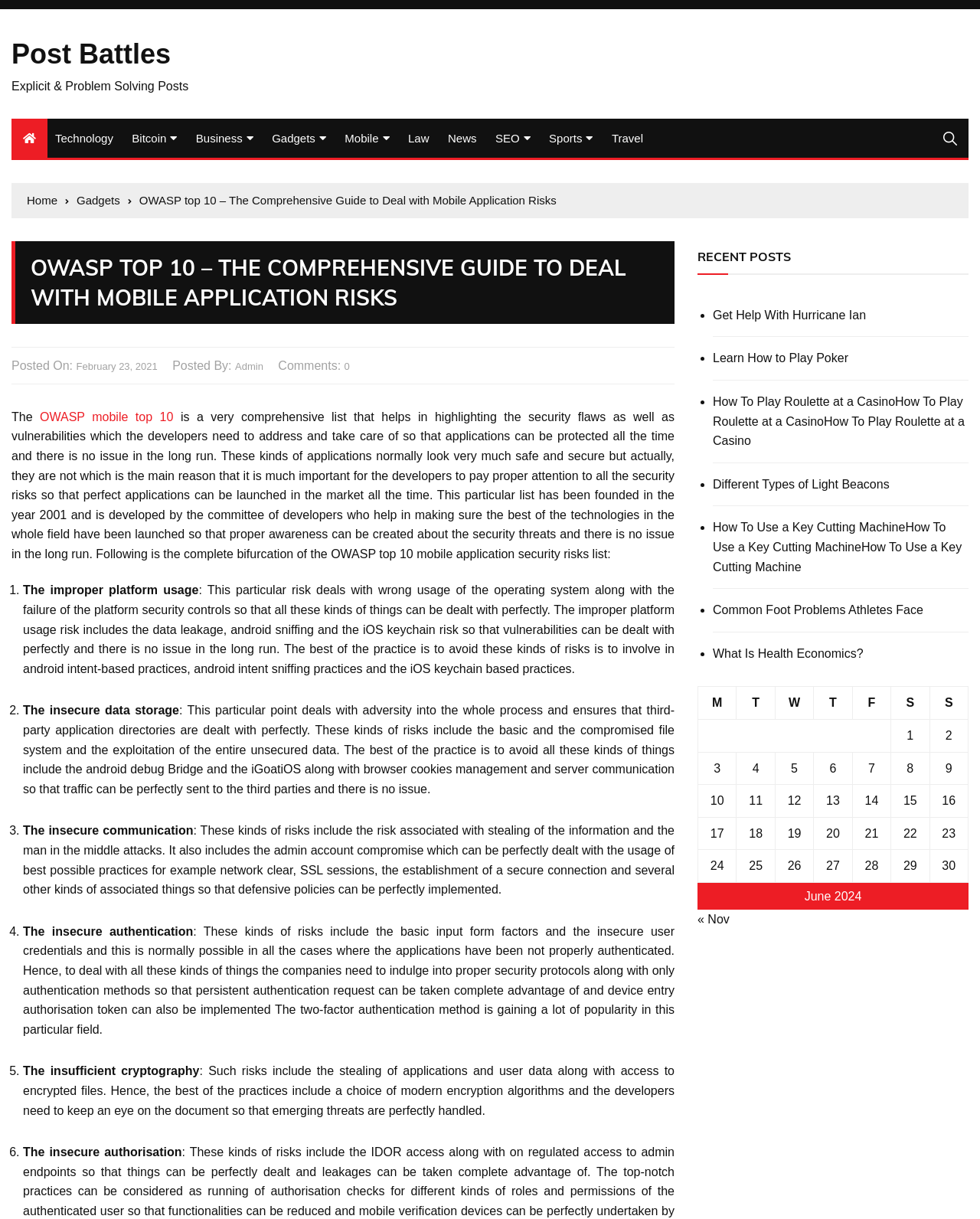Provide a one-word or brief phrase answer to the question:
What is the purpose of OWASP top 10?

To highlight security flaws and vulnerabilities